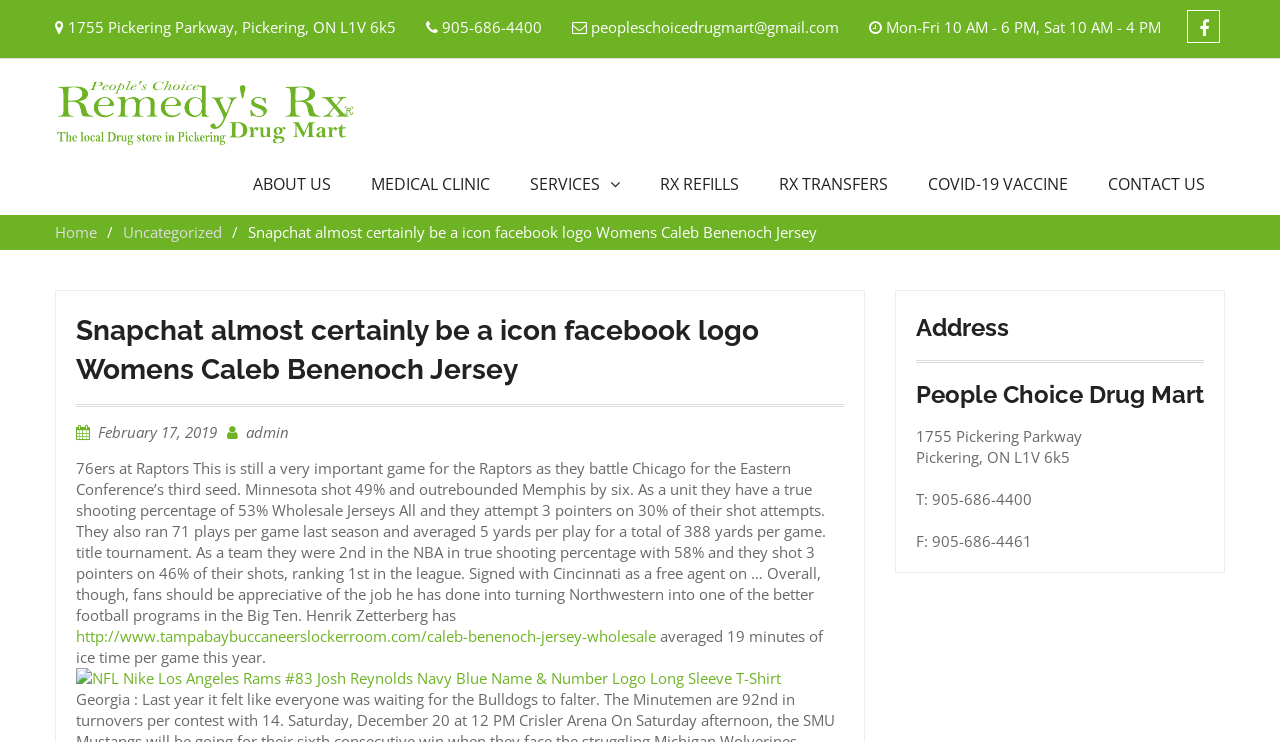What is the title of the article about the Raptors game?
Based on the image, answer the question with a single word or brief phrase.

76ers at Raptors